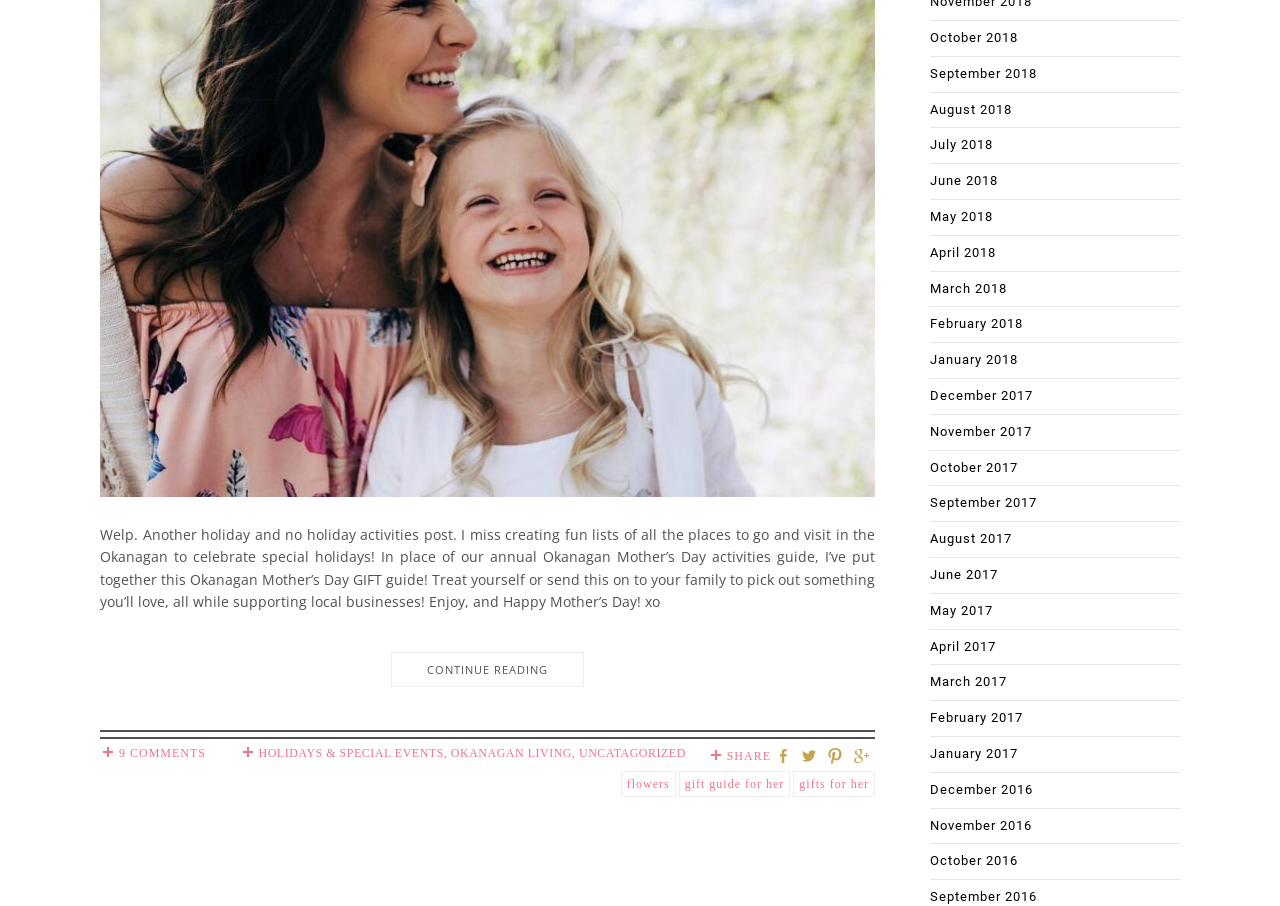Identify the bounding box coordinates for the region to click in order to carry out this instruction: "Read the Okanagan Mother’s Day GIFT guide". Provide the coordinates using four float numbers between 0 and 1, formatted as [left, top, right, bottom].

[0.078, 0.579, 0.684, 0.675]